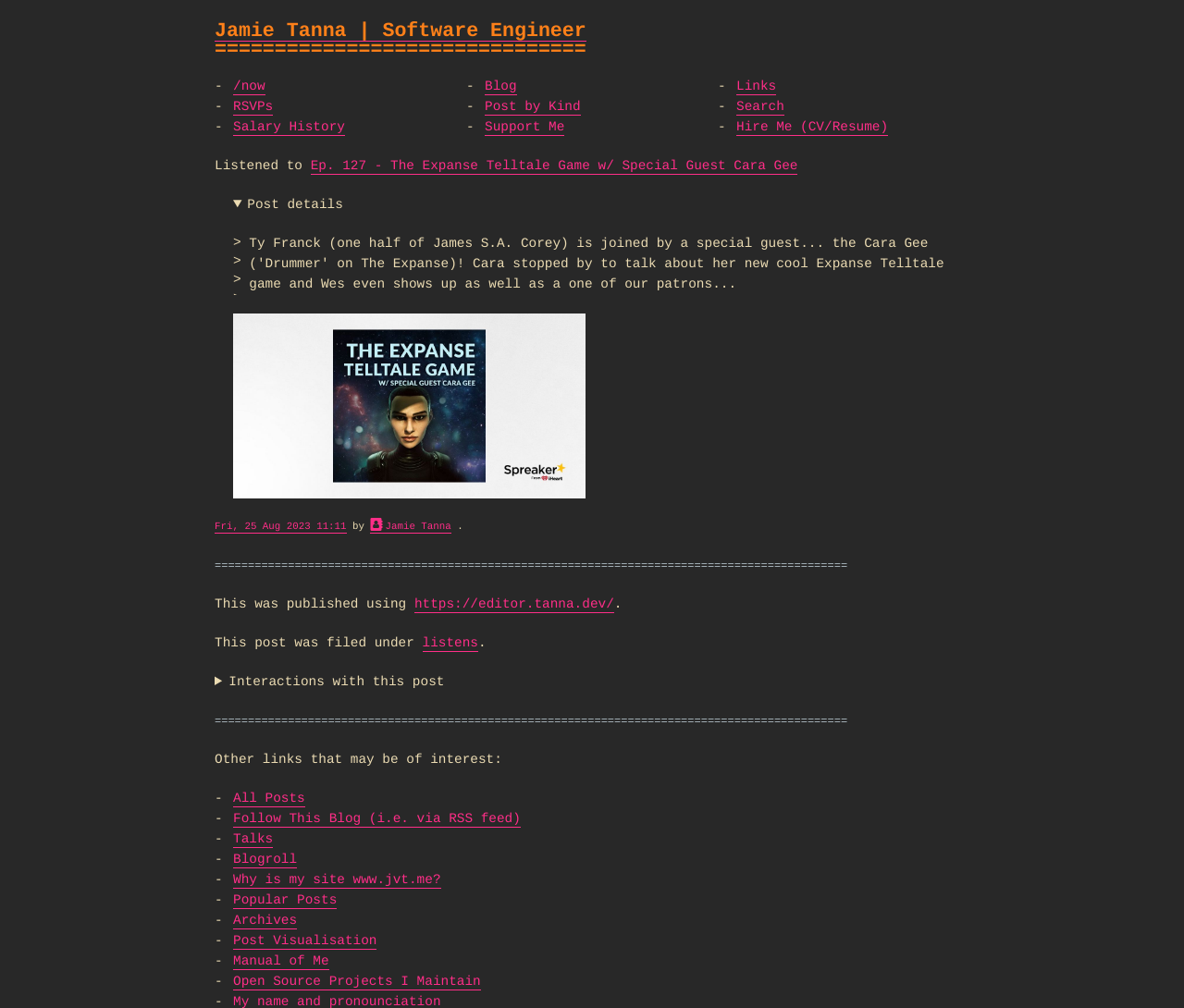Please specify the bounding box coordinates of the element that should be clicked to execute the given instruction: 'View Jamie Tanna's blog'. Ensure the coordinates are four float numbers between 0 and 1, expressed as [left, top, right, bottom].

[0.409, 0.079, 0.436, 0.095]